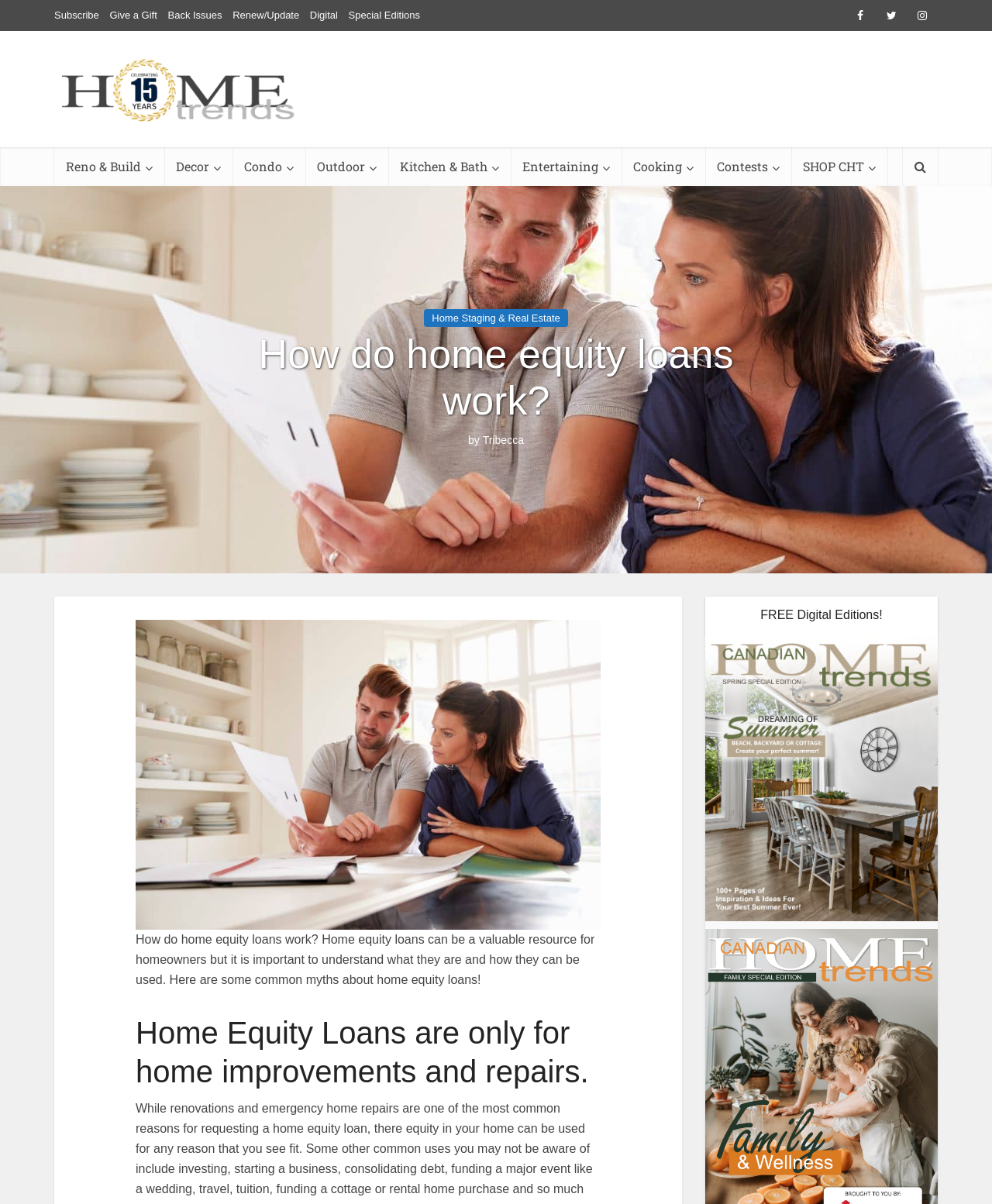Please extract the webpage's main title and generate its text content.

How do home equity loans work?